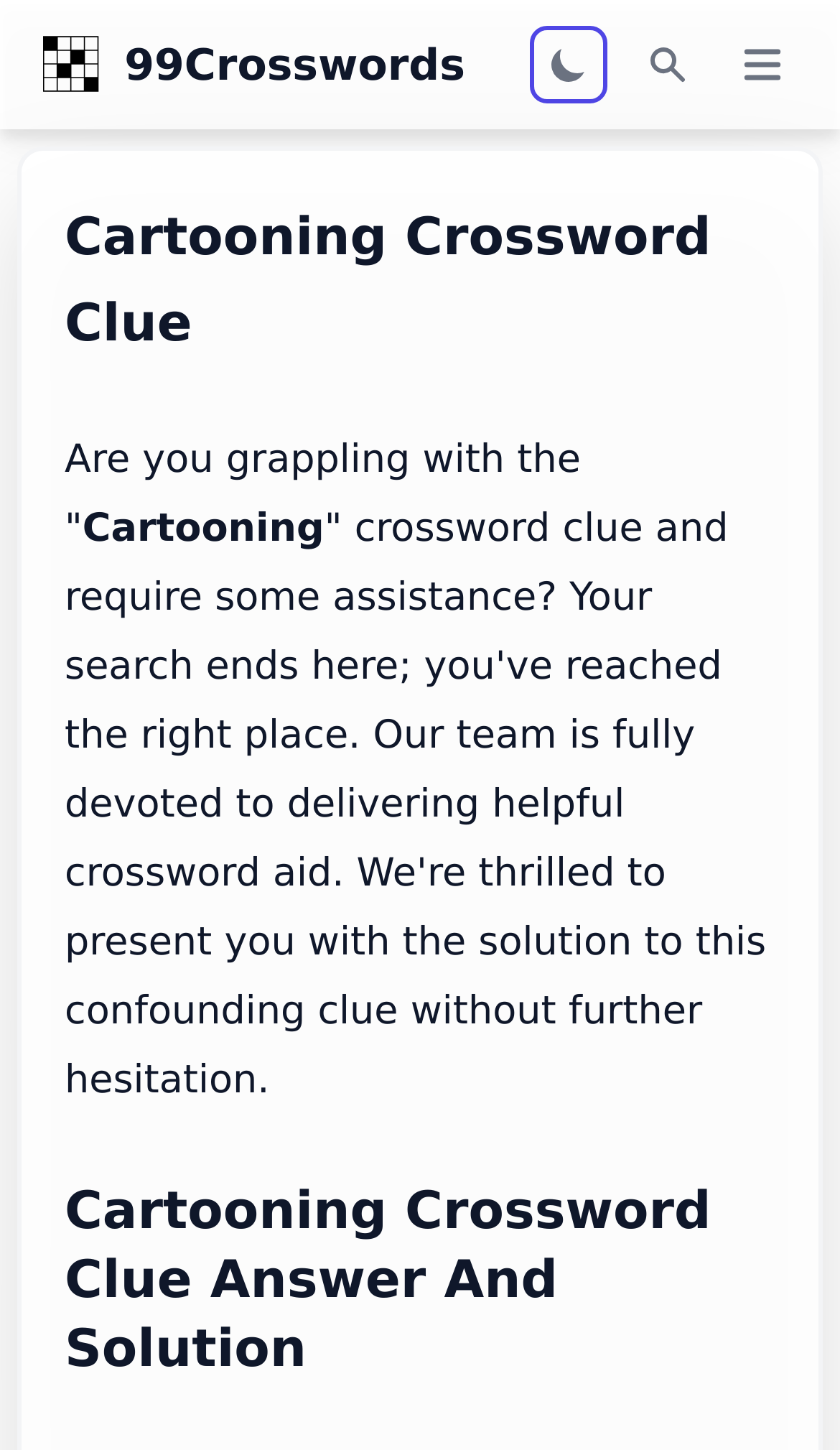From the webpage screenshot, identify the region described by 99Crosswords. Provide the bounding box coordinates as (top-left x, top-left y, bottom-right x, bottom-right y), with each value being a floating point number between 0 and 1.

[0.041, 0.02, 0.554, 0.069]